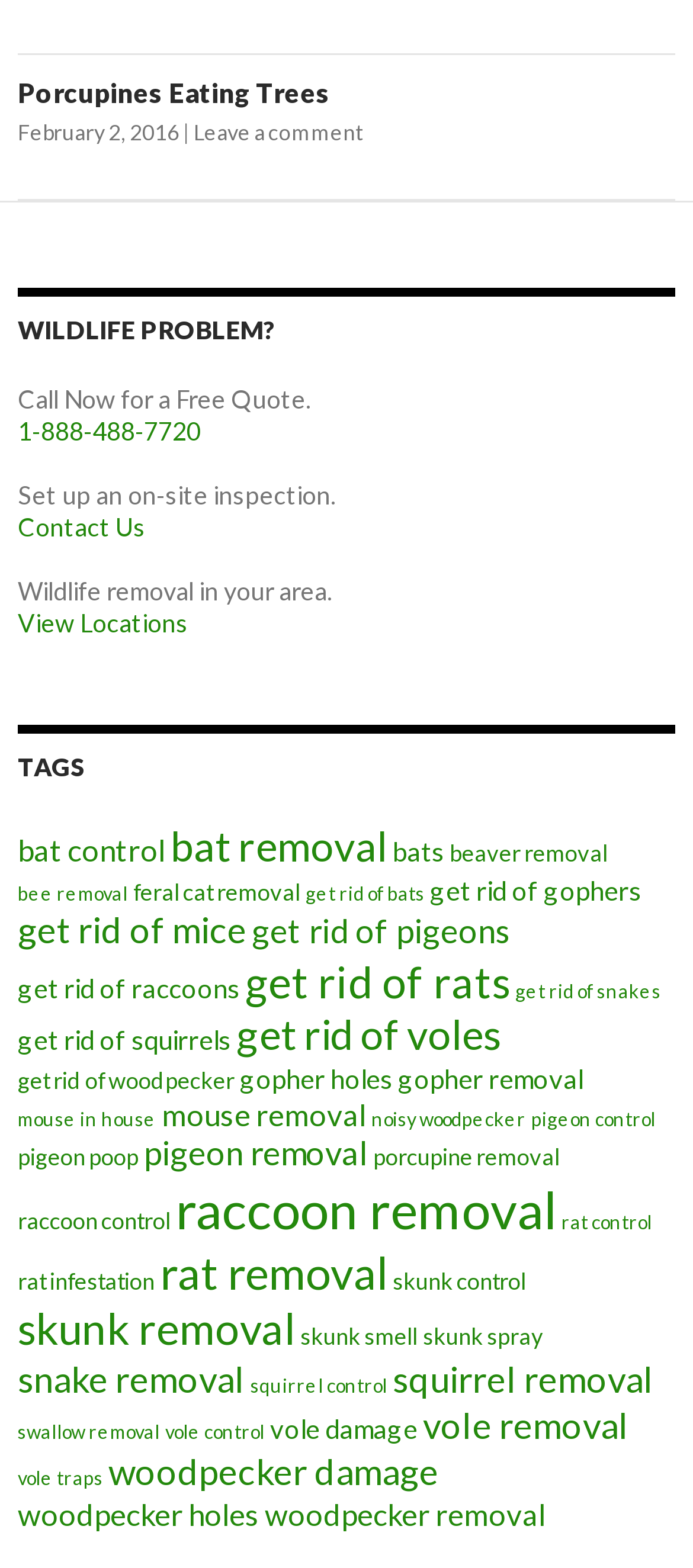Please locate the clickable area by providing the bounding box coordinates to follow this instruction: "Get rid of bats".

[0.246, 0.523, 0.559, 0.555]